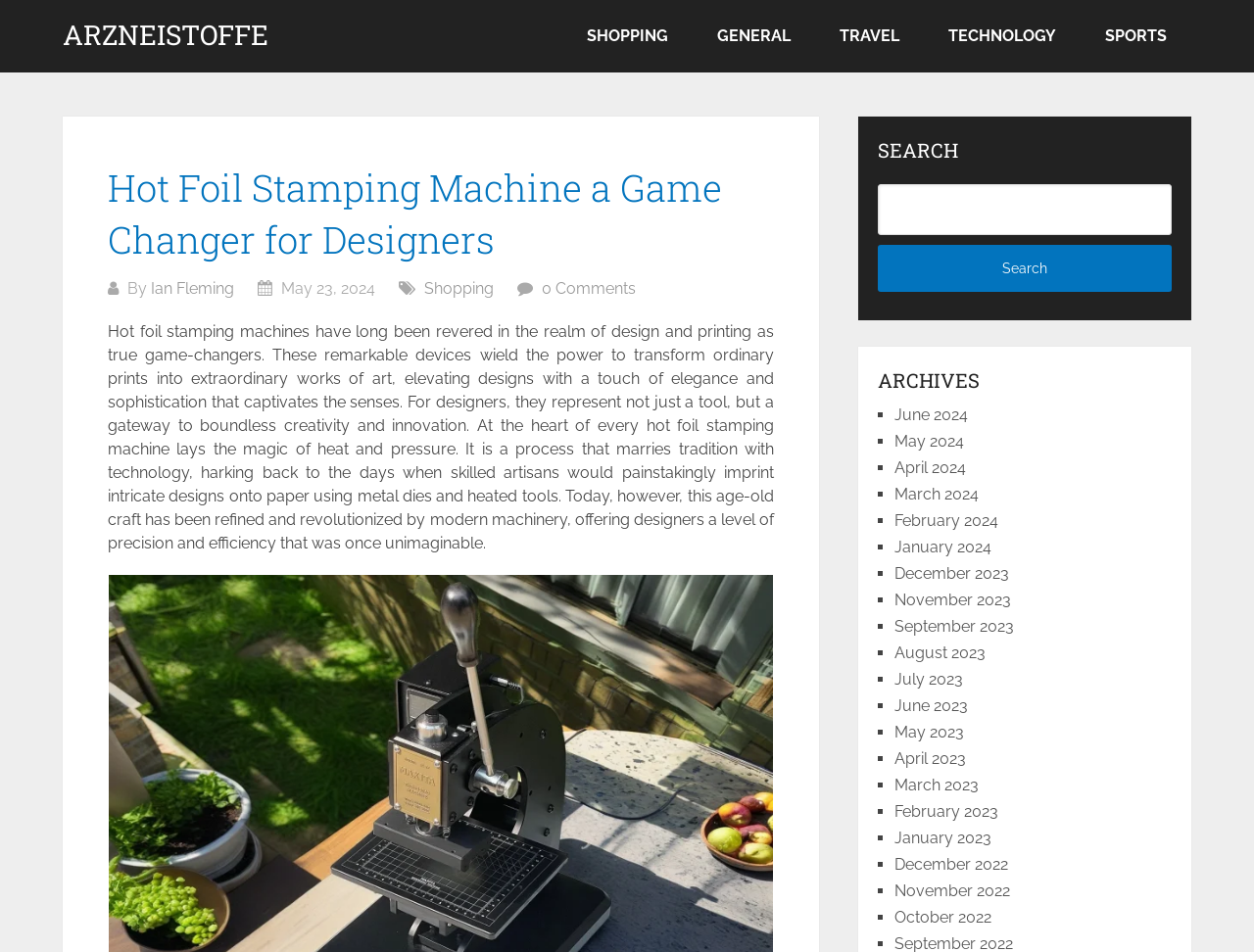Respond to the following query with just one word or a short phrase: 
What is the category of the link 'SHOPPING'?

Navigation